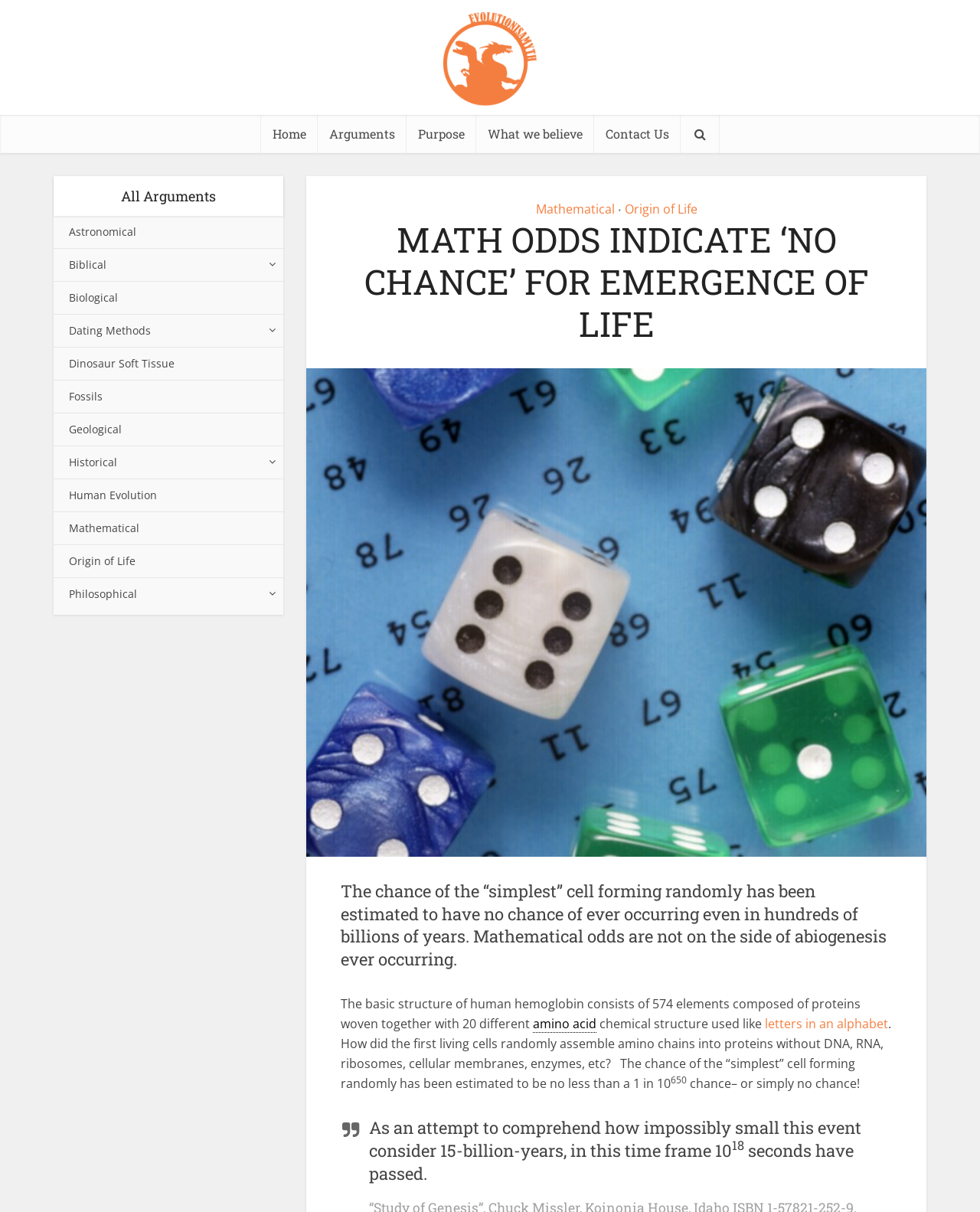Identify and extract the heading text of the webpage.

MATH ODDS INDICATE ‘NO CHANCE’ FOR EMERGENCE OF LIFE